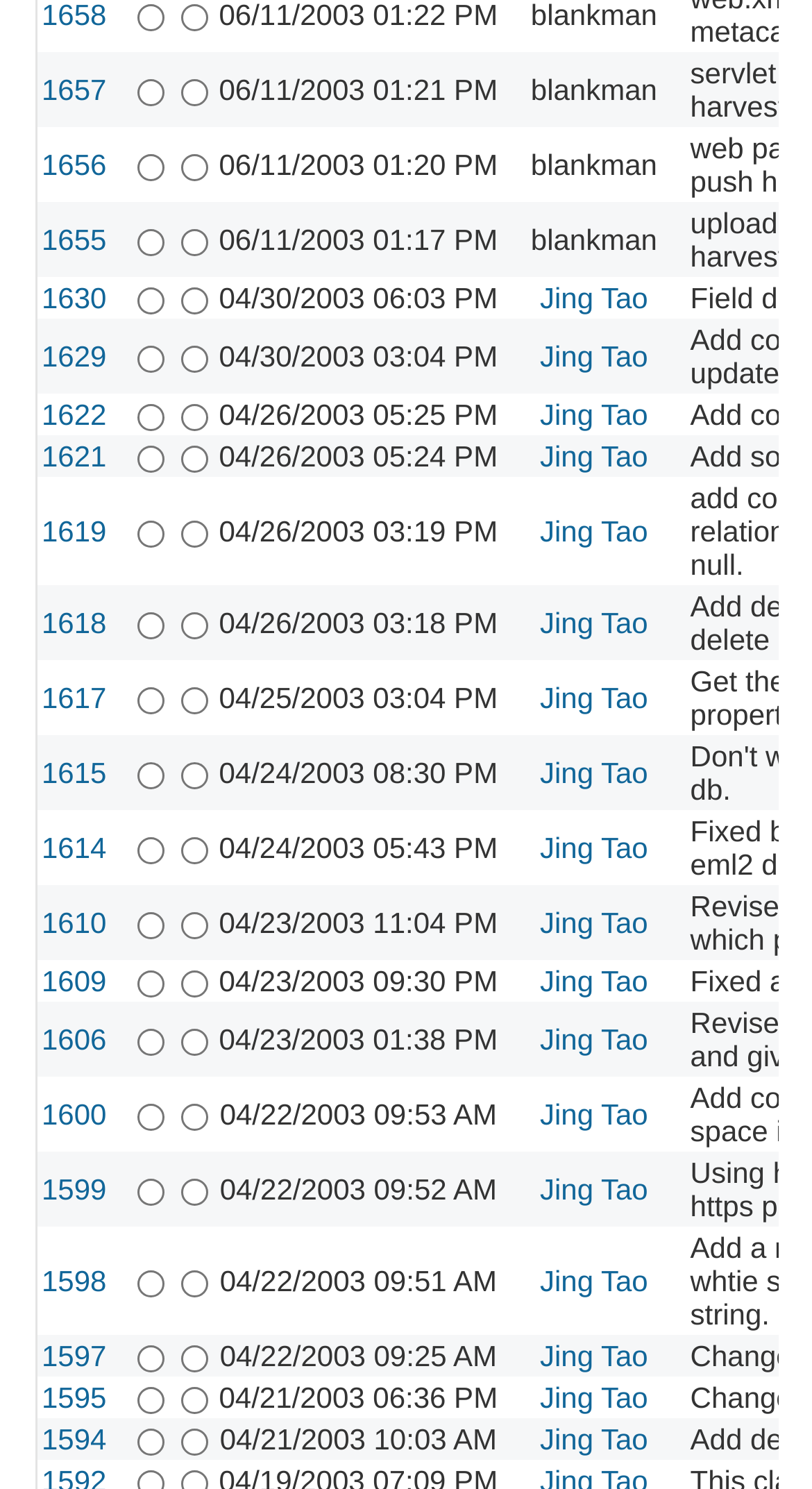Given the element description: "name="rev_to" value="1614"", predict the bounding box coordinates of the UI element it refers to, using four float numbers between 0 and 1, i.e., [left, top, right, bottom].

[0.223, 0.563, 0.257, 0.581]